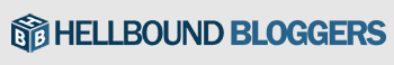What is the shape that encapsulates the letters 'HBB'?
Please interpret the details in the image and answer the question thoroughly.

The caption describes the logo as consisting of the letters 'HBB' encapsulated within a graphic box, suggesting a modern and engaging approach to blogging and digital content creation.